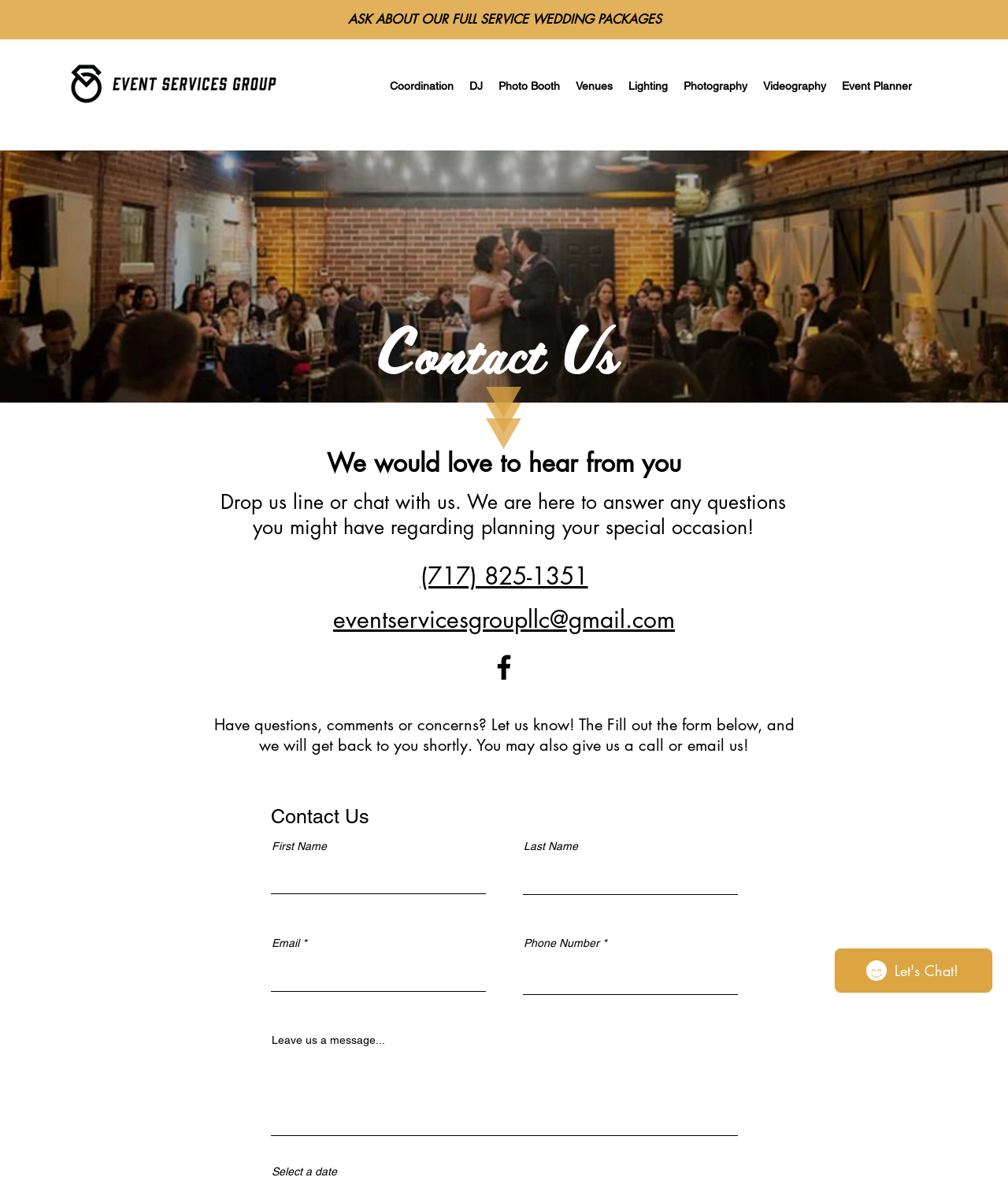Determine the bounding box coordinates of the region to click in order to accomplish the following instruction: "Fill in the 'First Name' field". Provide the coordinates as four float numbers between 0 and 1, specifically [left, top, right, bottom].

[0.269, 0.727, 0.482, 0.753]